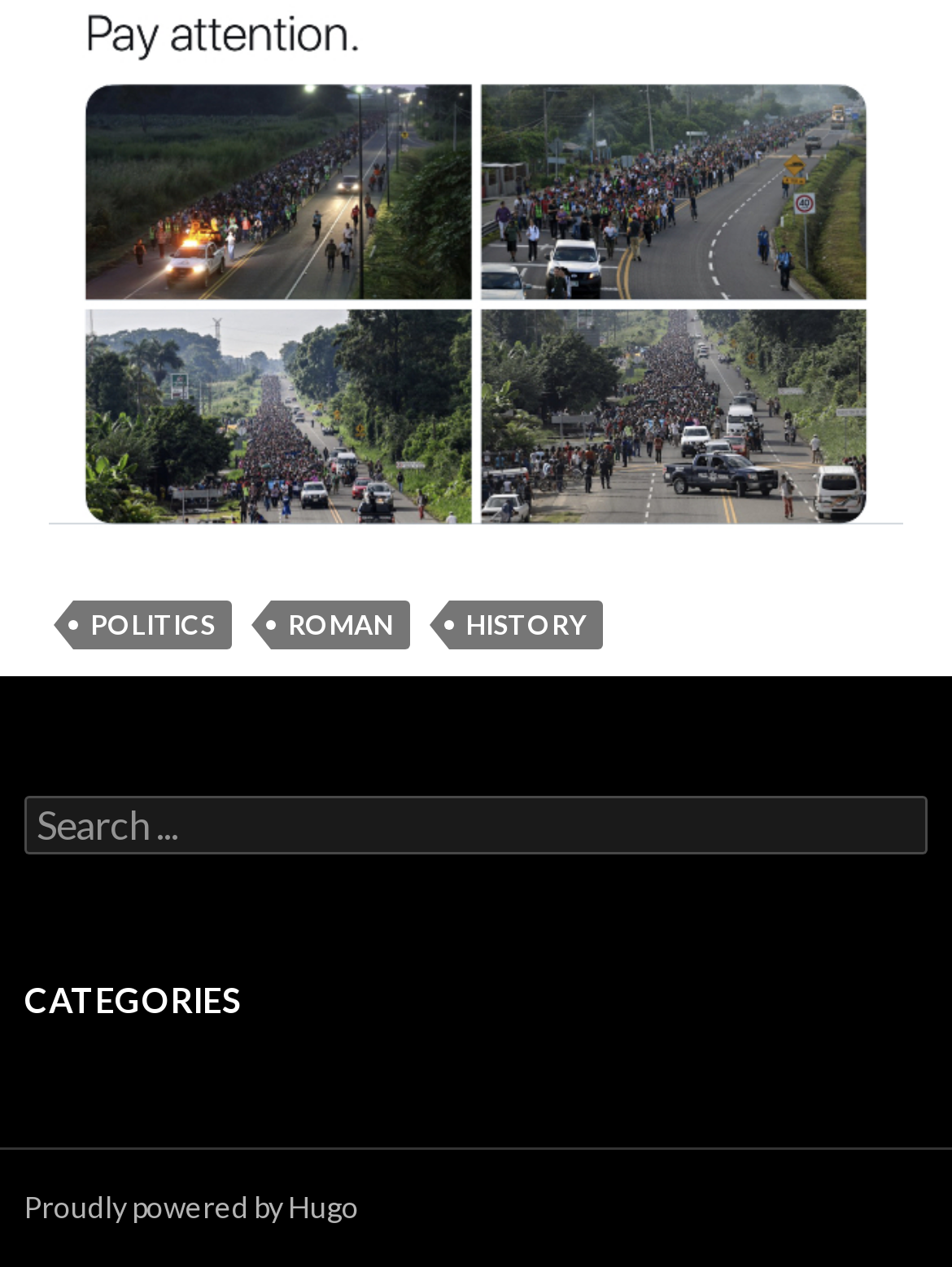Locate the bounding box of the UI element described by: "roman" in the given webpage screenshot.

[0.285, 0.473, 0.431, 0.512]